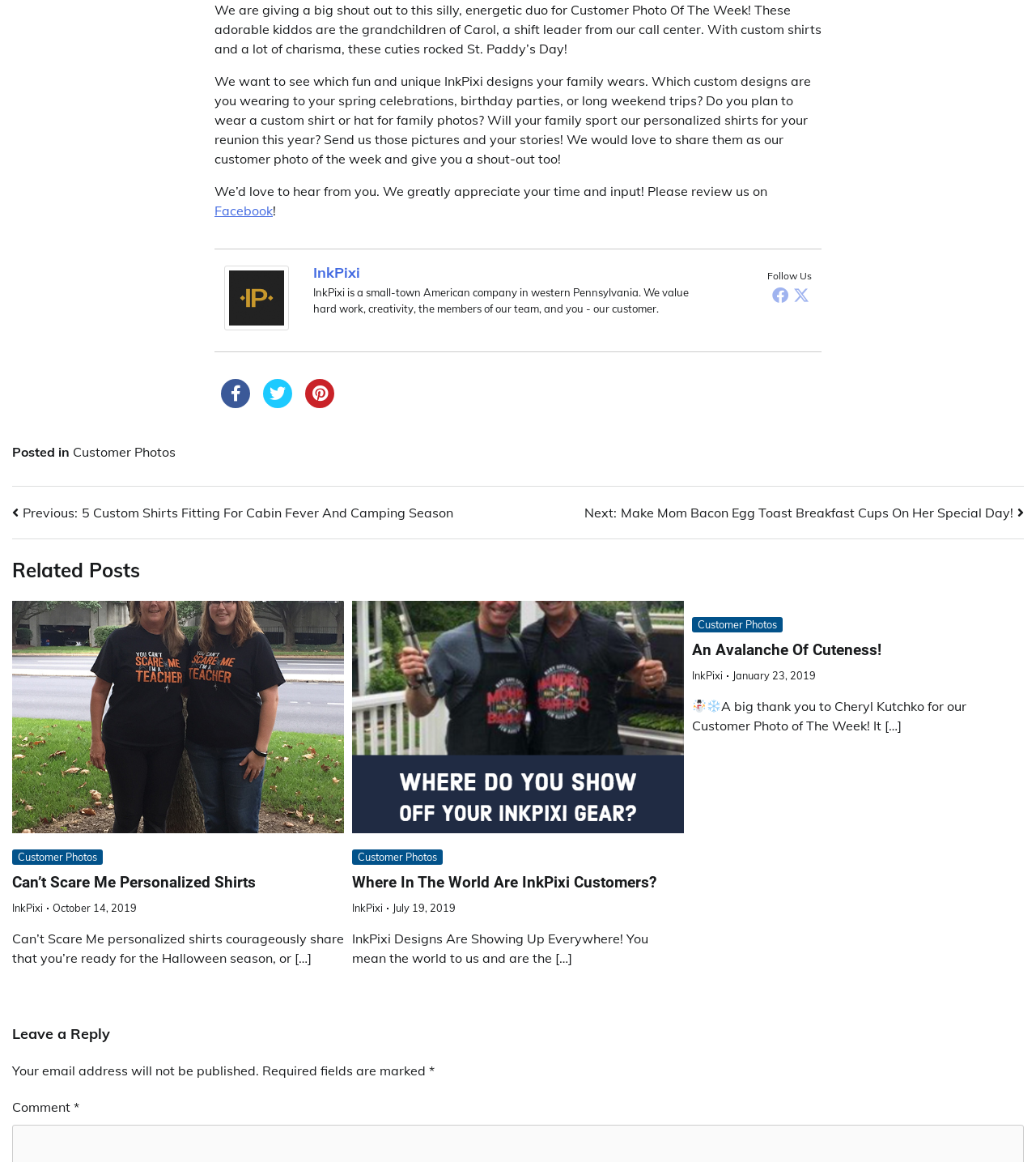What is the company name mentioned in the webpage?
Please provide a detailed and comprehensive answer to the question.

The company name 'InkPixi' is mentioned multiple times in the webpage, including in the text 'We are giving a big shout out to this silly, energetic duo for Customer Photo Of The Week! These adorable kiddos are the grandchildren of Carol, a shift leader from our call center.' and also as a link in the navigation section.